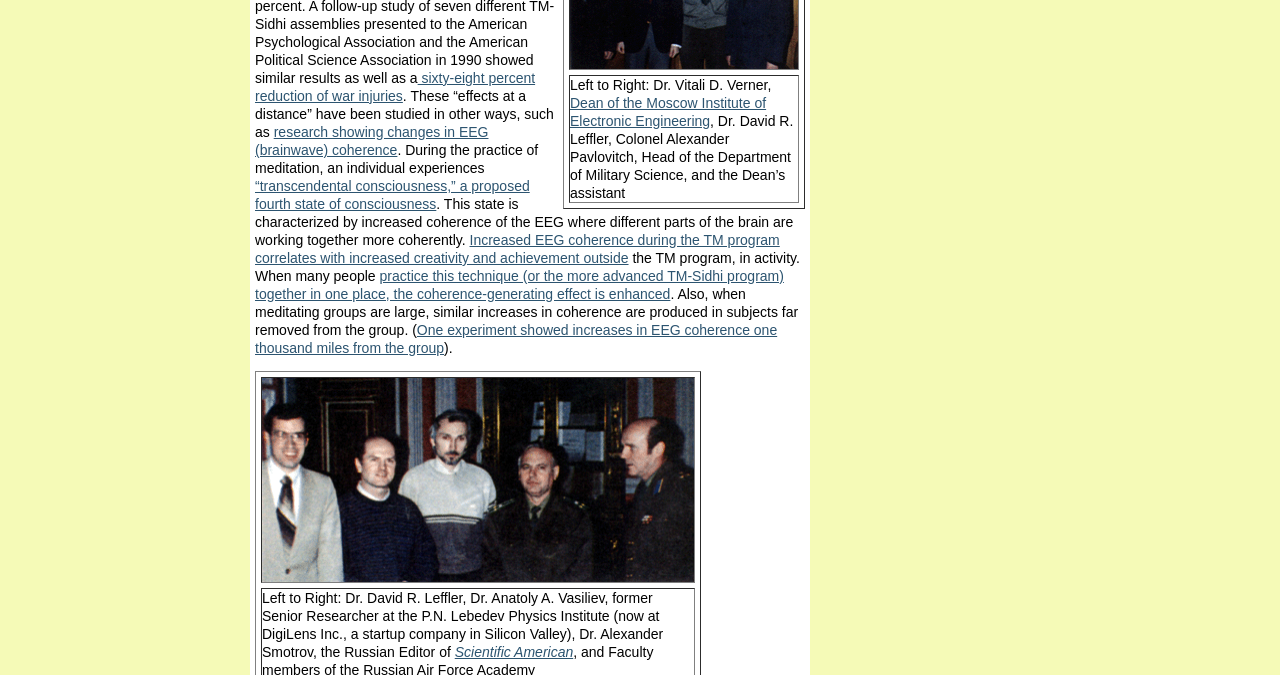Give a one-word or short phrase answer to the question: 
What is the title of the person on the left in the image?

Dr. Vitali D. Verner